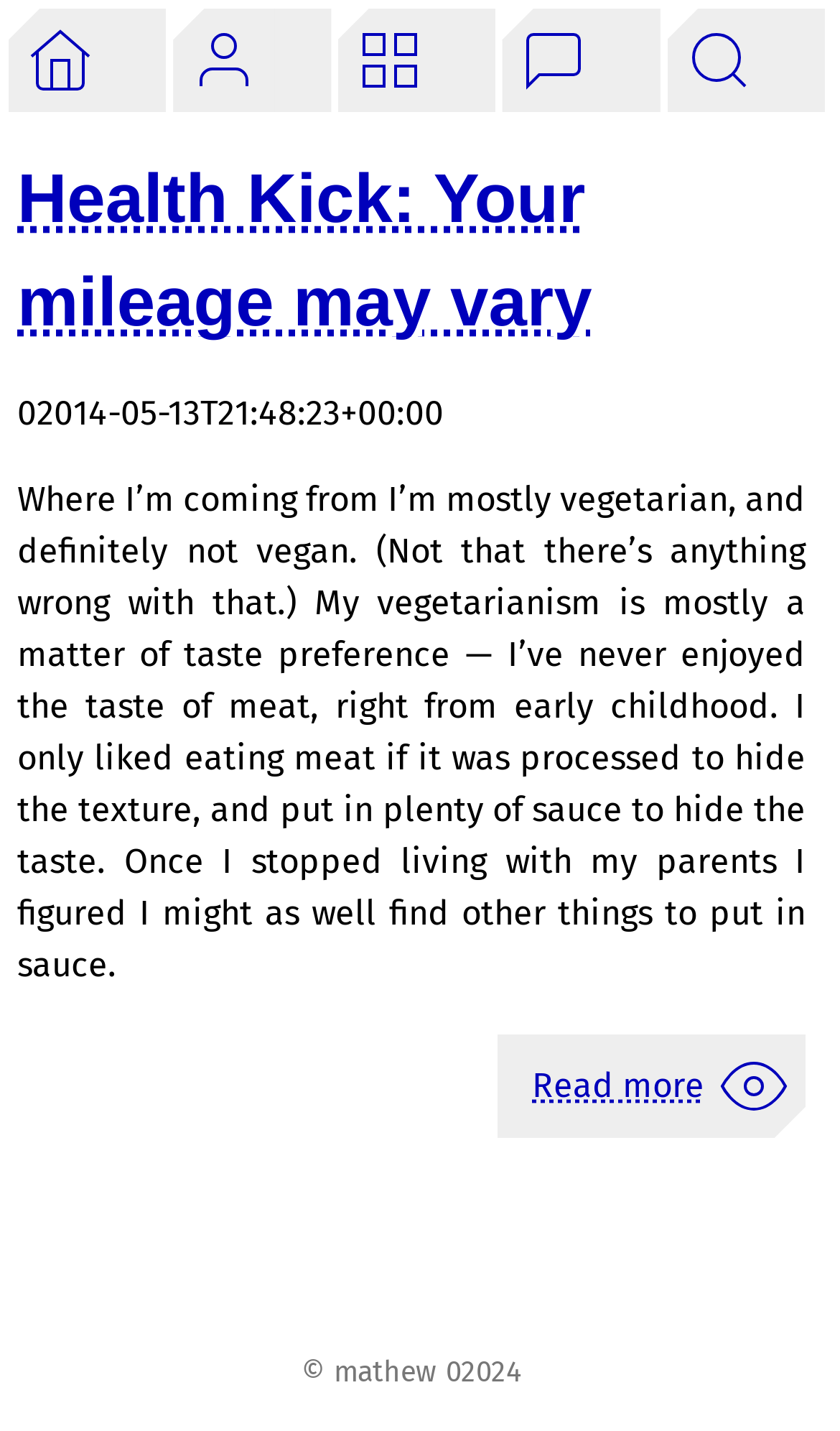What is the date of the article?
Give a detailed and exhaustive answer to the question.

The time element contains the text '02014-05-13T21:48:23+00:00', which indicates the date of the article is May 13, 2014.